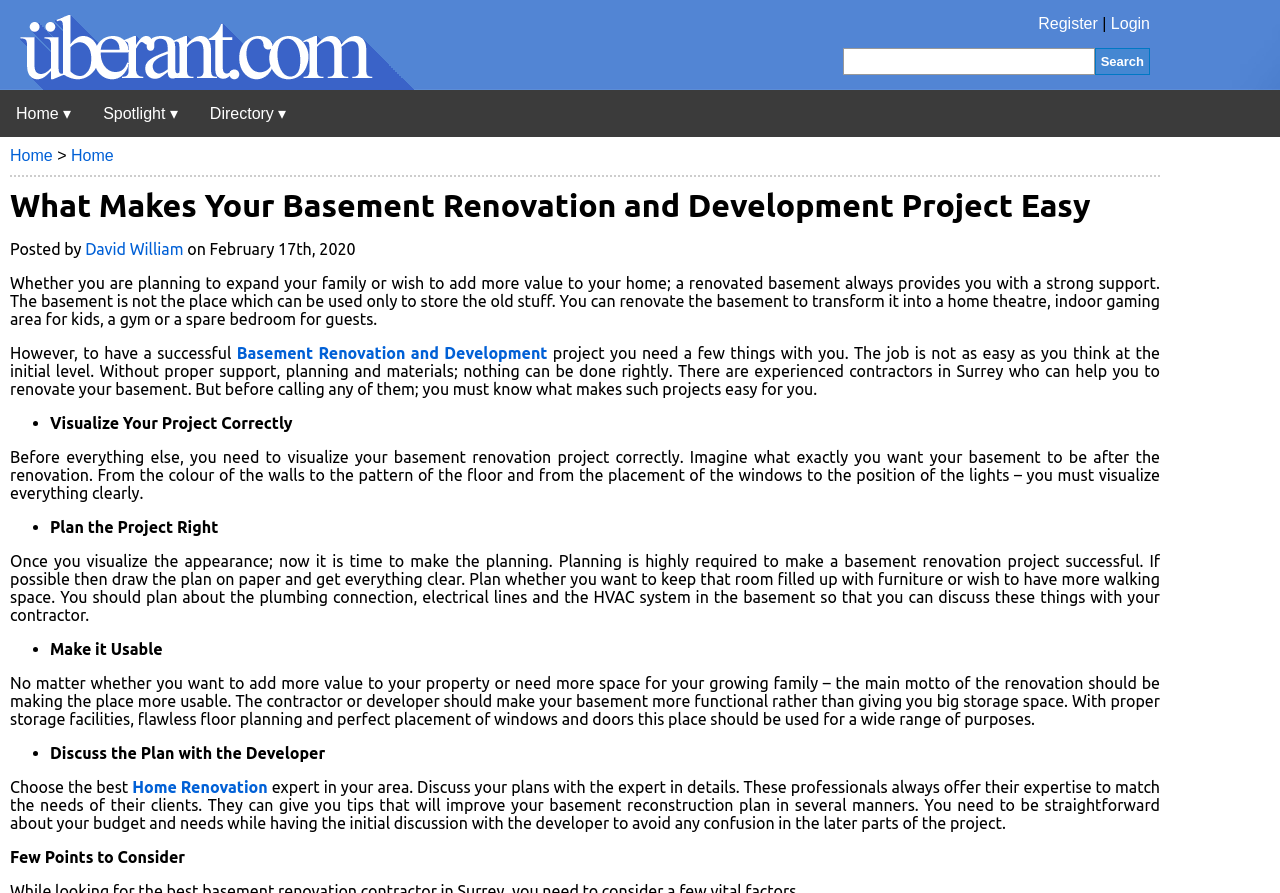Please determine the primary heading and provide its text.

What Makes Your Basement Renovation and Development Project Easy